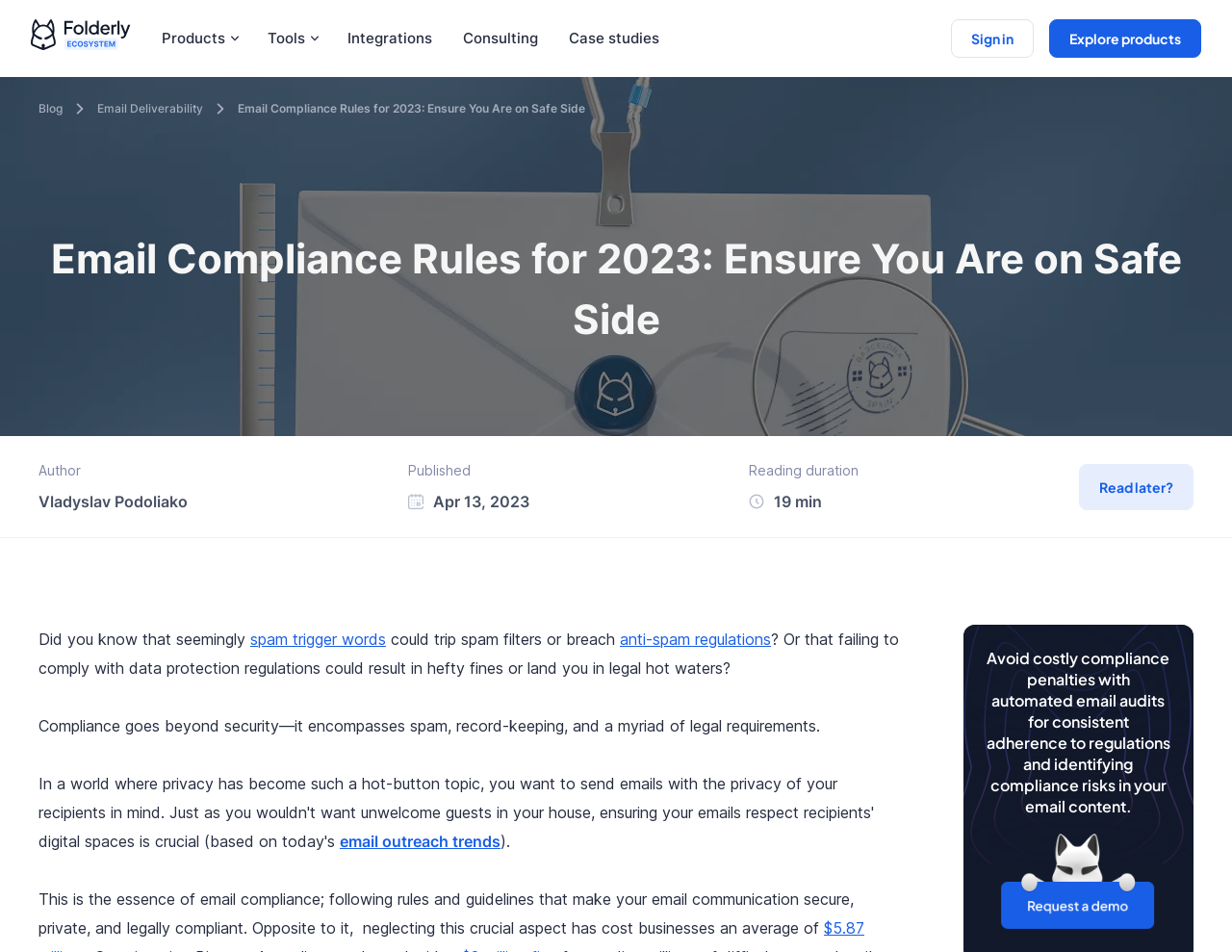What is the purpose of the 'Read later?' button?
Please use the image to provide a one-word or short phrase answer.

Save for later